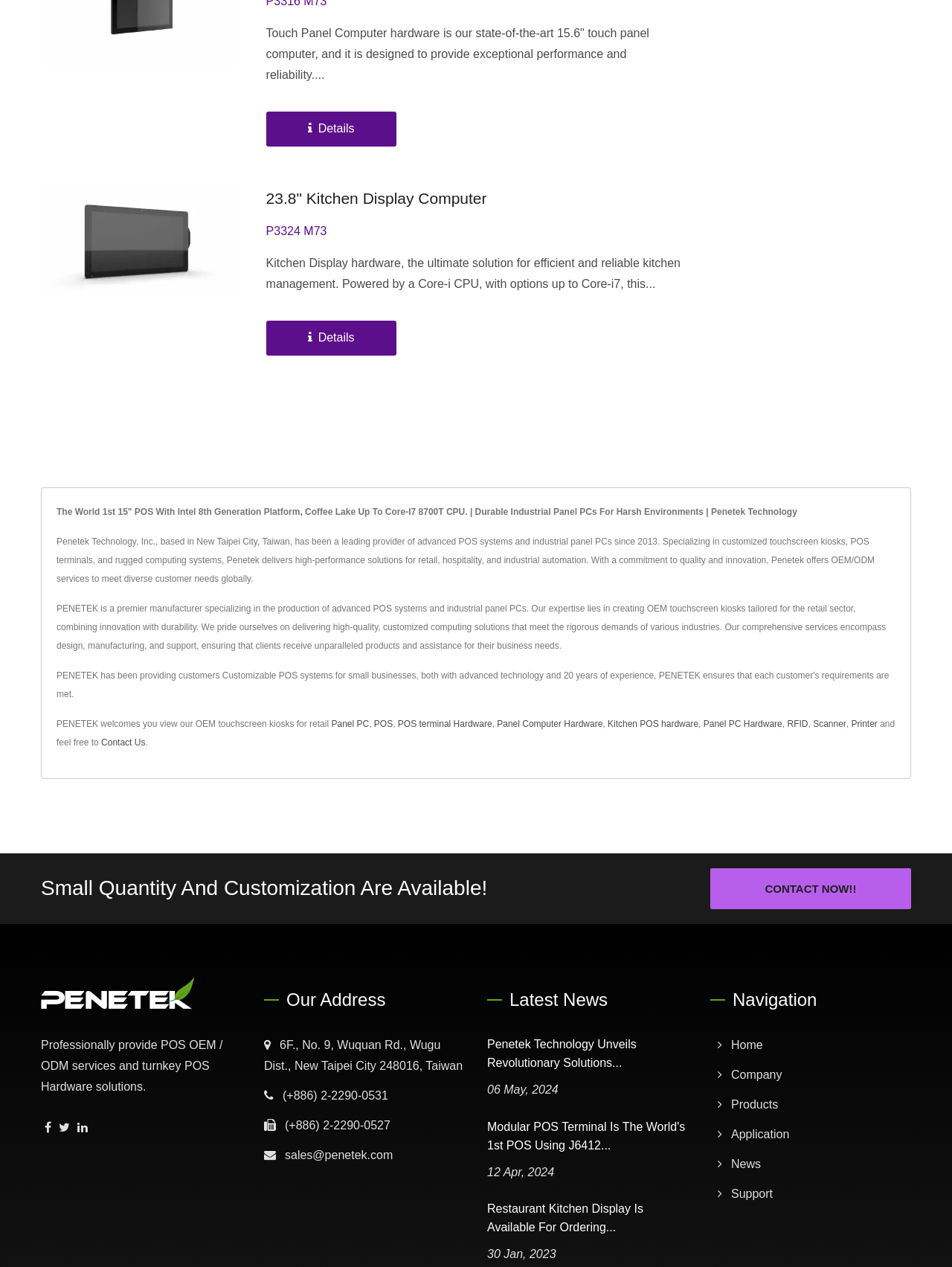Select the bounding box coordinates of the element I need to click to carry out the following instruction: "Click on the 'Details' link to learn more about the 15.6" touch panel computer".

[0.279, 0.088, 0.416, 0.116]